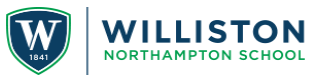Generate an elaborate caption that includes all aspects of the image.

The image depicts the logo of the Williston Northampton School, featuring a shield emblem prominently showcasing the letter "W." The logo is designed with a color scheme of dark blue and green, accented by the year "1841" at its base, signifying the school's founding. Below the emblem, the name "WILLISTON NORTHAMPTON SCHOOL" is inscribed, with "WILLISTON" highlighted in bold, dark blue and "NORTHAMPTON SCHOOL" in a lighter green font. This emblem represents the heritage and academic tradition of the institution, which is dedicated to providing quality education.